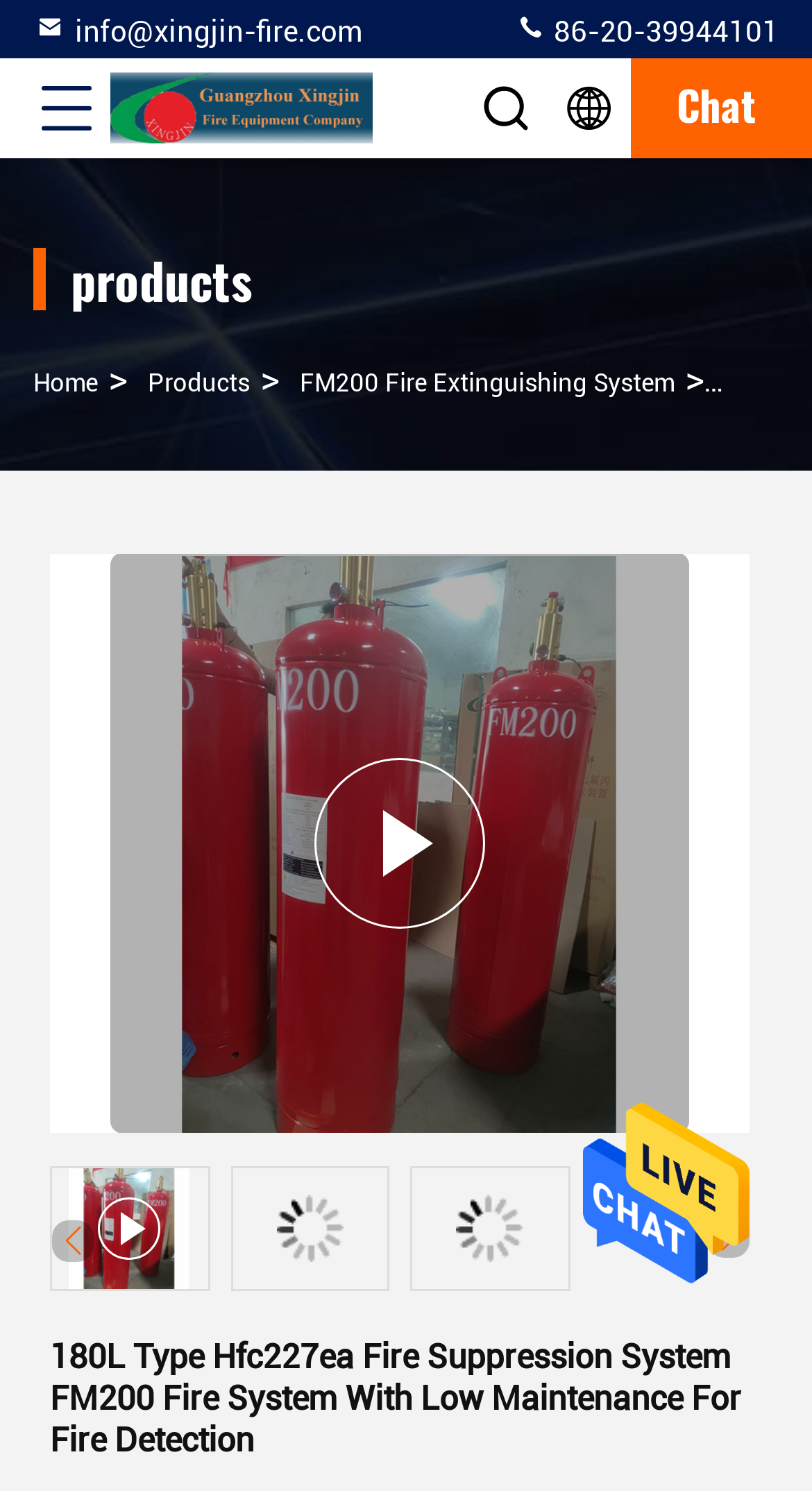What is the product name?
Using the visual information, answer the question in a single word or phrase.

180L Type Hfc227ea Fire Suppression System FM200 Fire System With Low Maintenance For Fire Detection